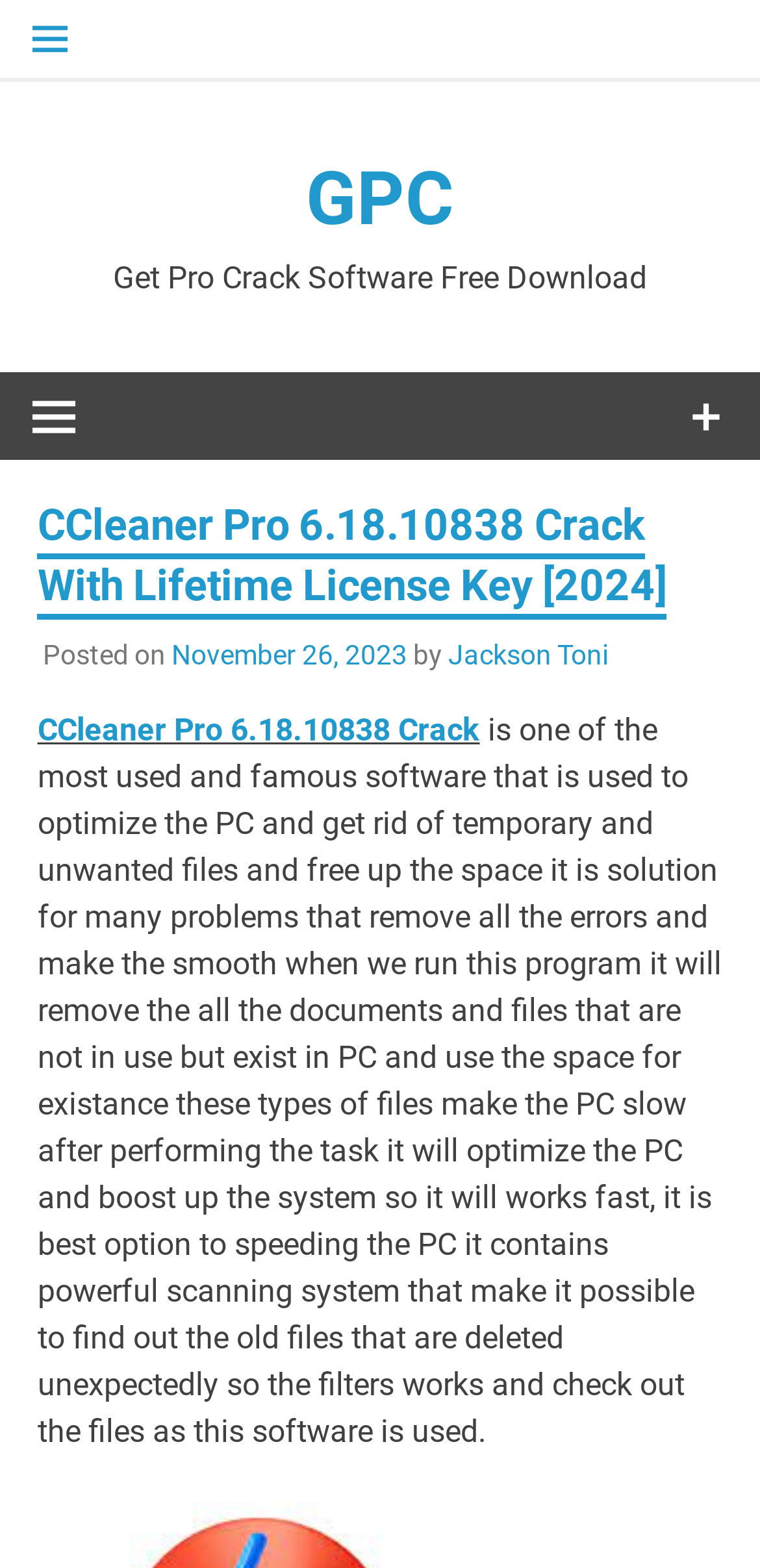Identify the bounding box for the element characterized by the following description: "CCleaner Pro 6.18.10838 Crack".

[0.049, 0.454, 0.631, 0.478]